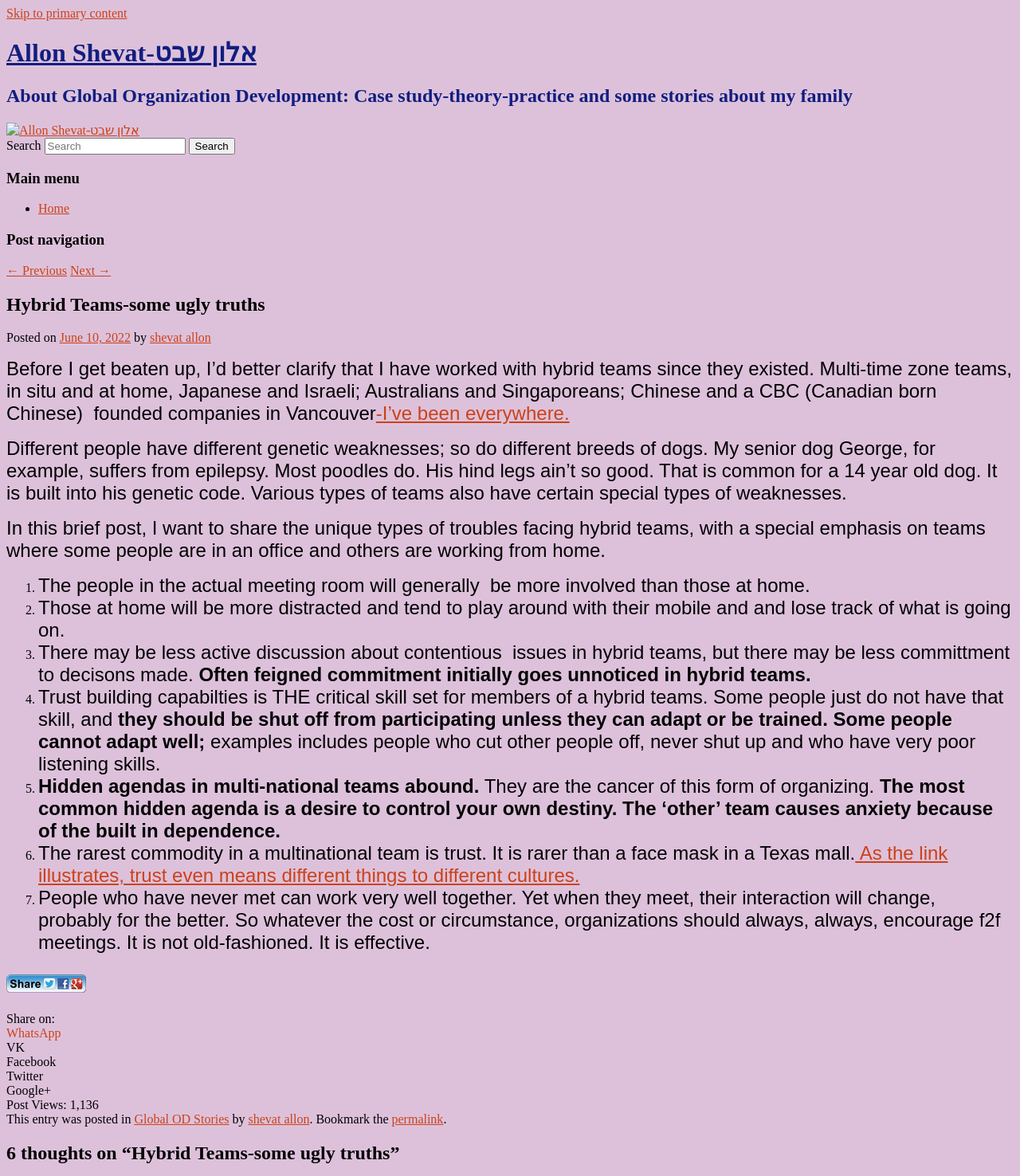Locate the bounding box coordinates of the area to click to fulfill this instruction: "Listen to the Podcast". The bounding box should be presented as four float numbers between 0 and 1, in the order [left, top, right, bottom].

None